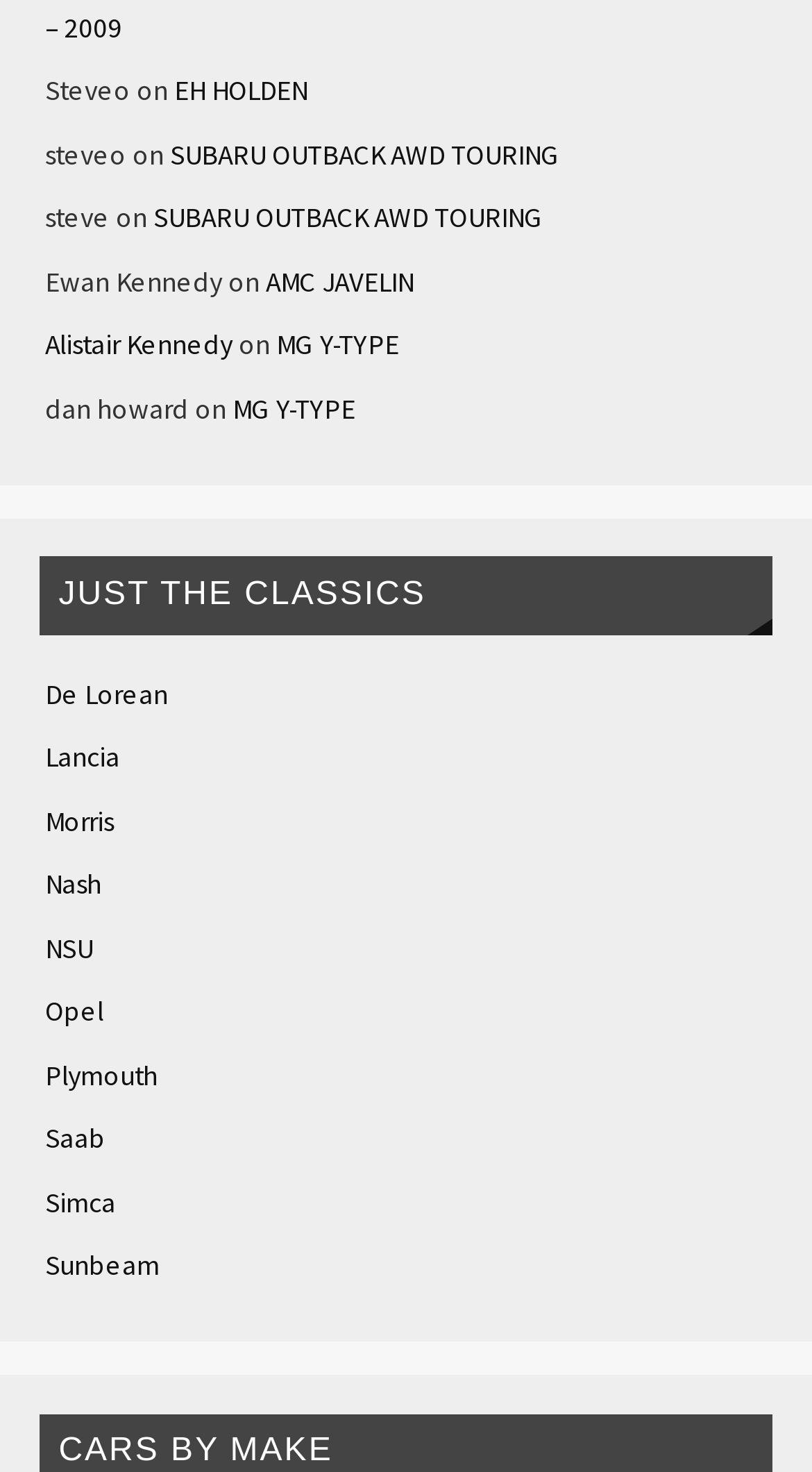Find the bounding box coordinates of the area that needs to be clicked in order to achieve the following instruction: "explore AMC JAVELIN". The coordinates should be specified as four float numbers between 0 and 1, i.e., [left, top, right, bottom].

[0.327, 0.179, 0.509, 0.203]